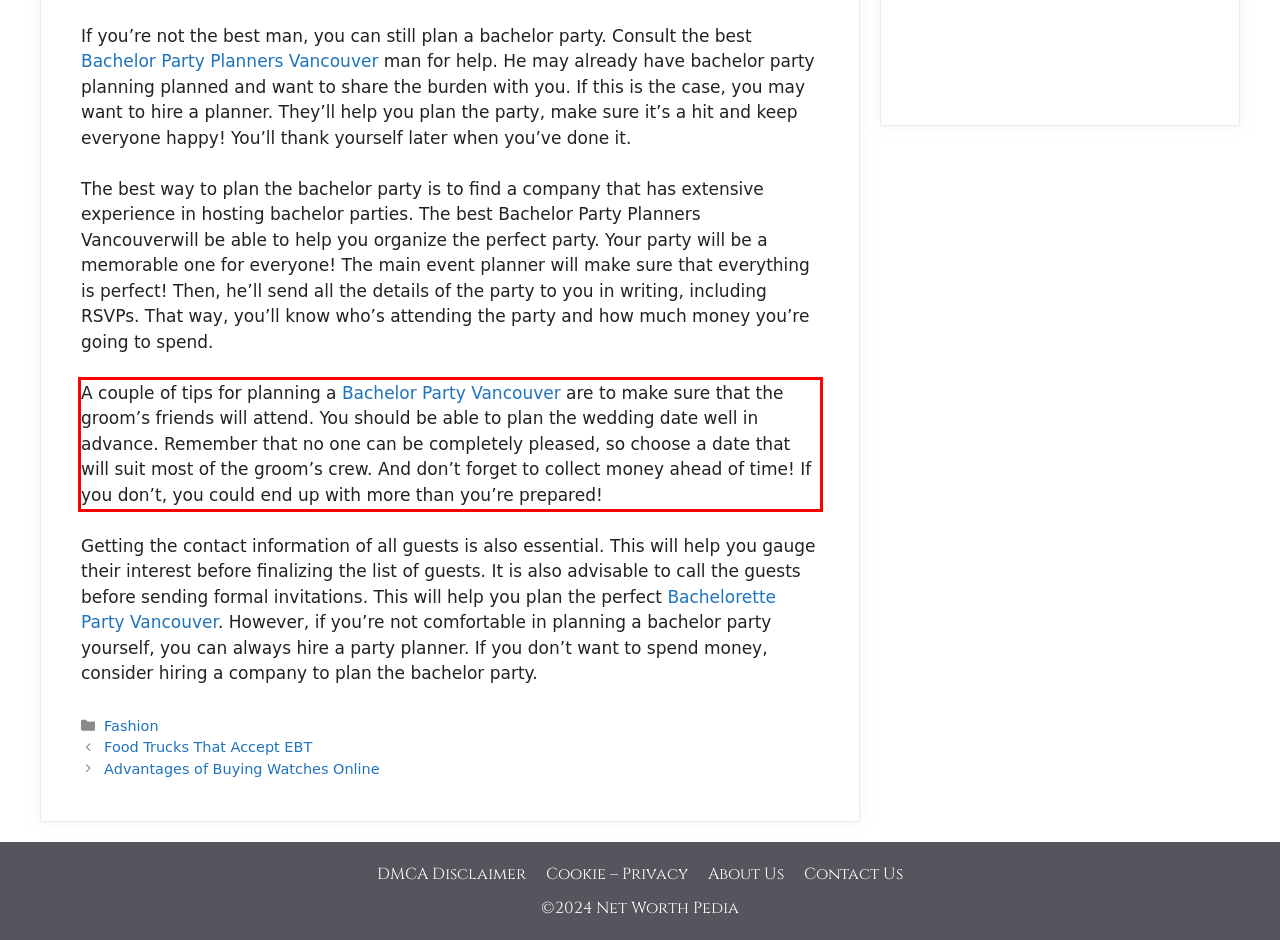Given a screenshot of a webpage with a red bounding box, extract the text content from the UI element inside the red bounding box.

A couple of tips for planning a Bachelor Party Vancouver are to make sure that the groom’s friends will attend. You should be able to plan the wedding date well in advance. Remember that no one can be completely pleased, so choose a date that will suit most of the groom’s crew. And don’t forget to collect money ahead of time! If you don’t, you could end up with more than you’re prepared!